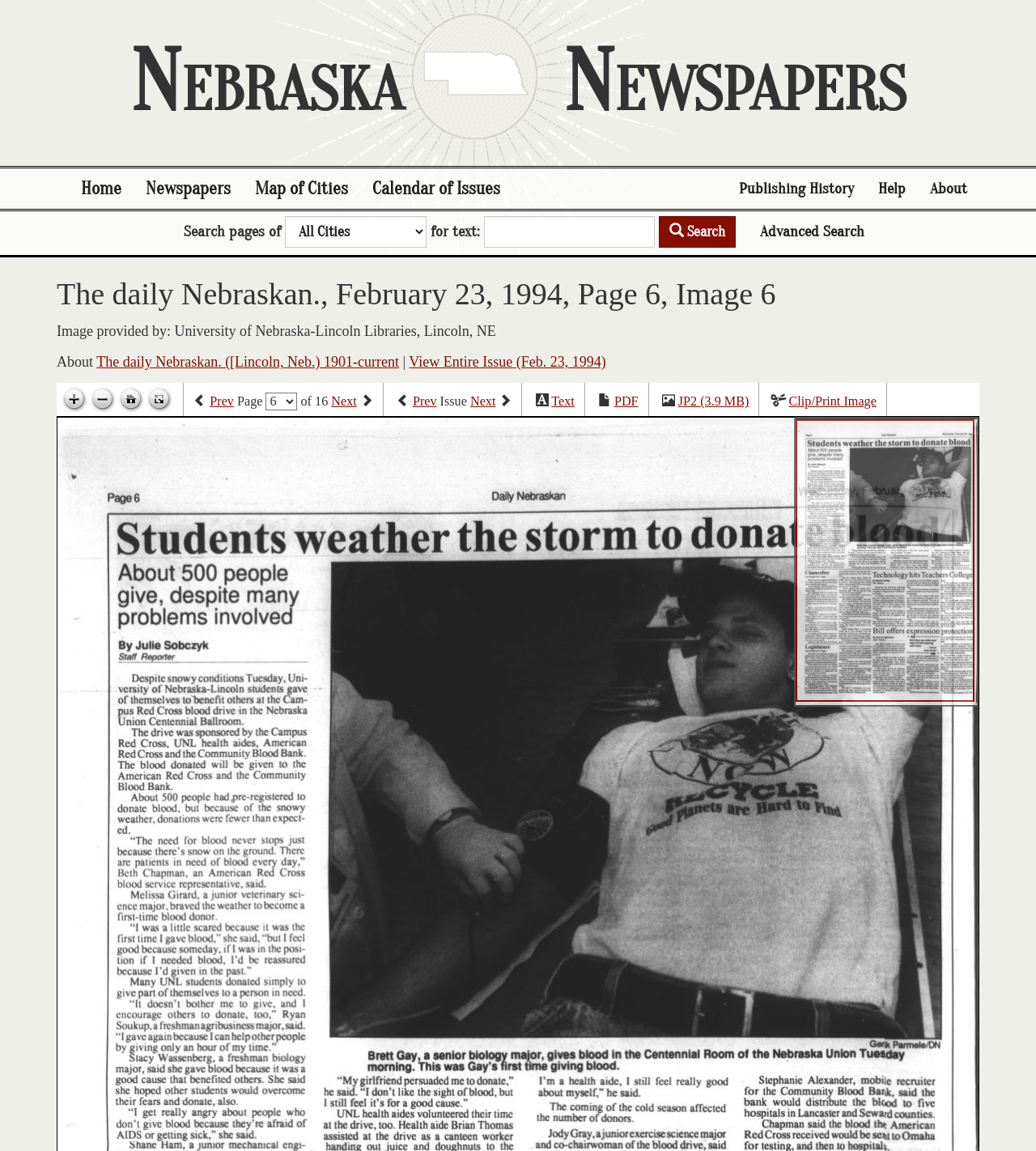Pinpoint the bounding box coordinates of the clickable area necessary to execute the following instruction: "Go to help page". The coordinates should be given as four float numbers between 0 and 1, namely [left, top, right, bottom].

[0.836, 0.146, 0.886, 0.182]